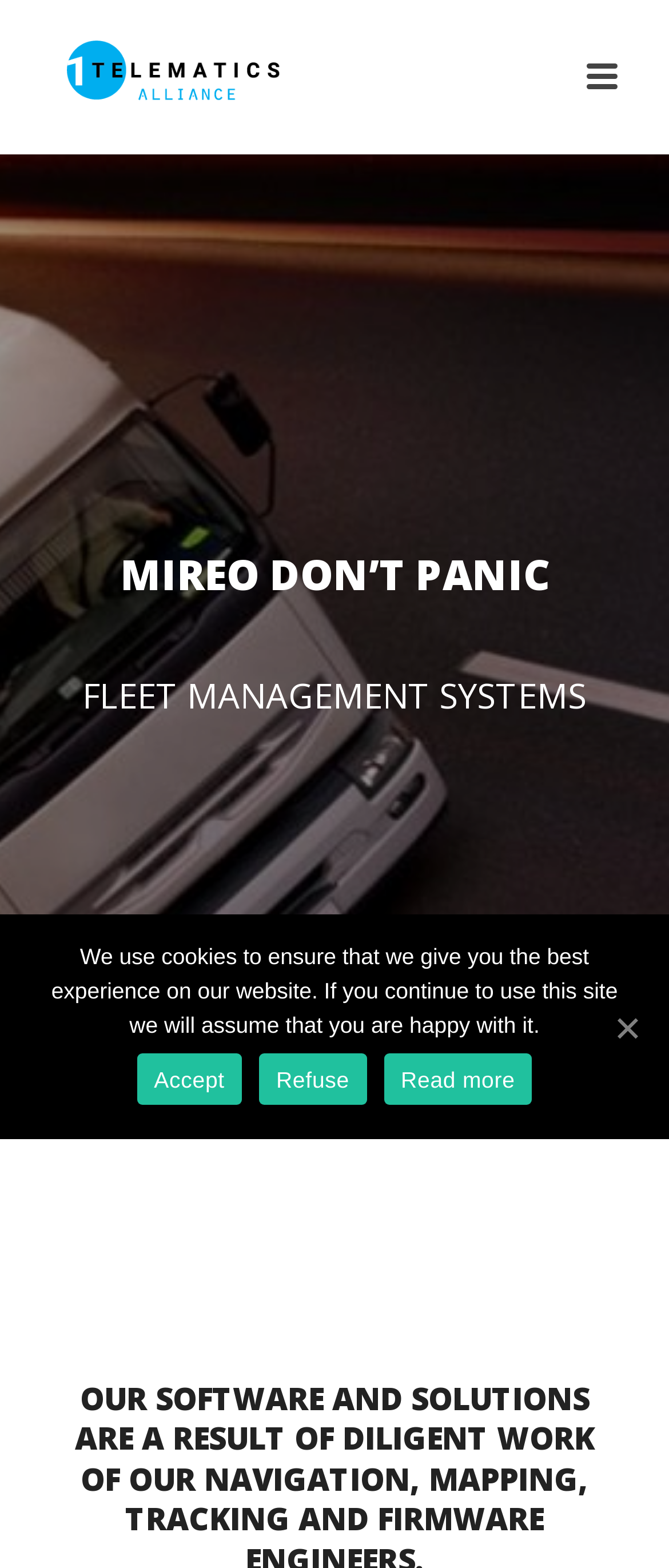Please give a concise answer to this question using a single word or phrase: 
What is the tone of the heading 'MIREO DON’T PANIC'?

Reassuring